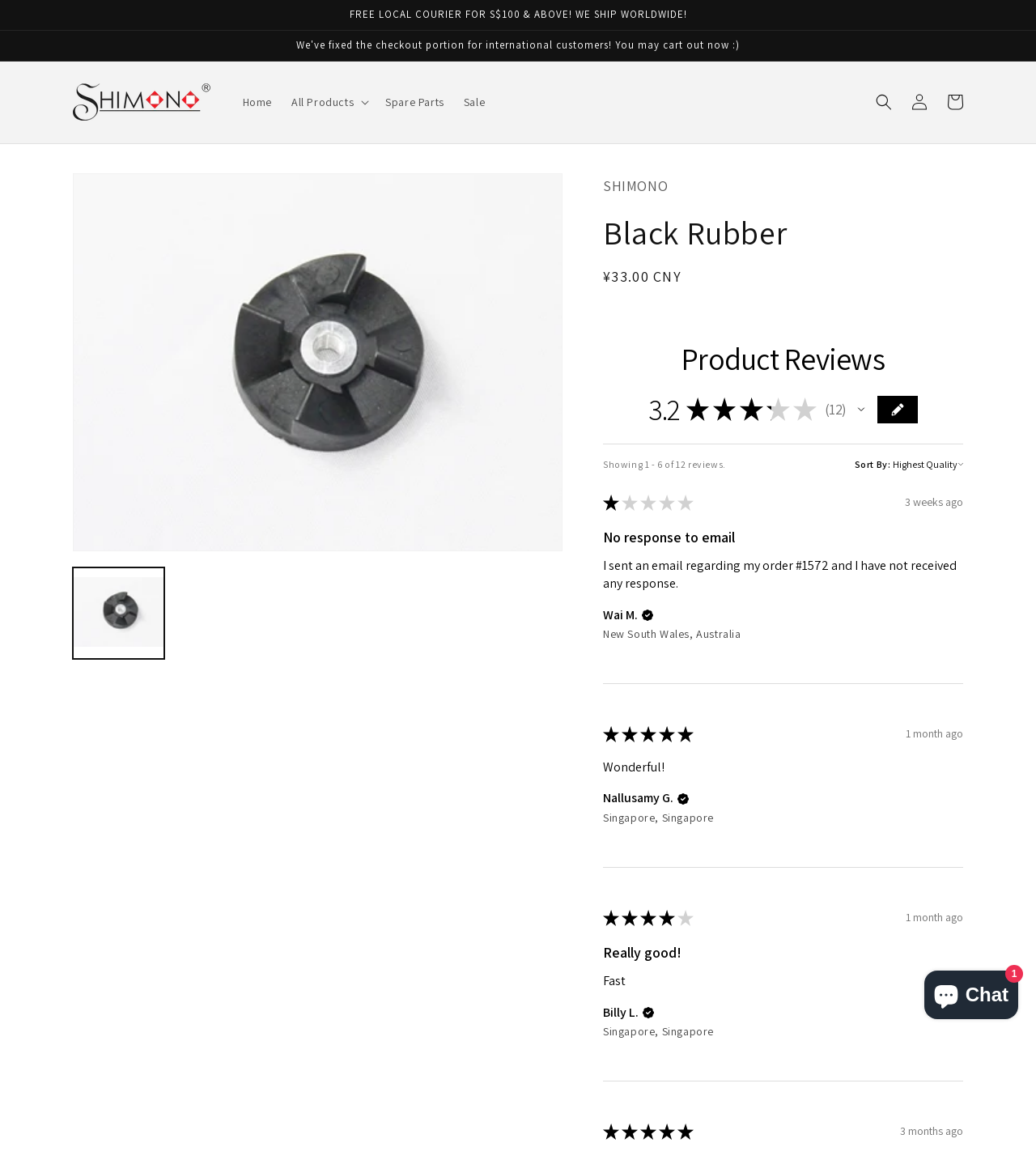Specify the bounding box coordinates of the area to click in order to follow the given instruction: "Subscribe to recipe emails."

None